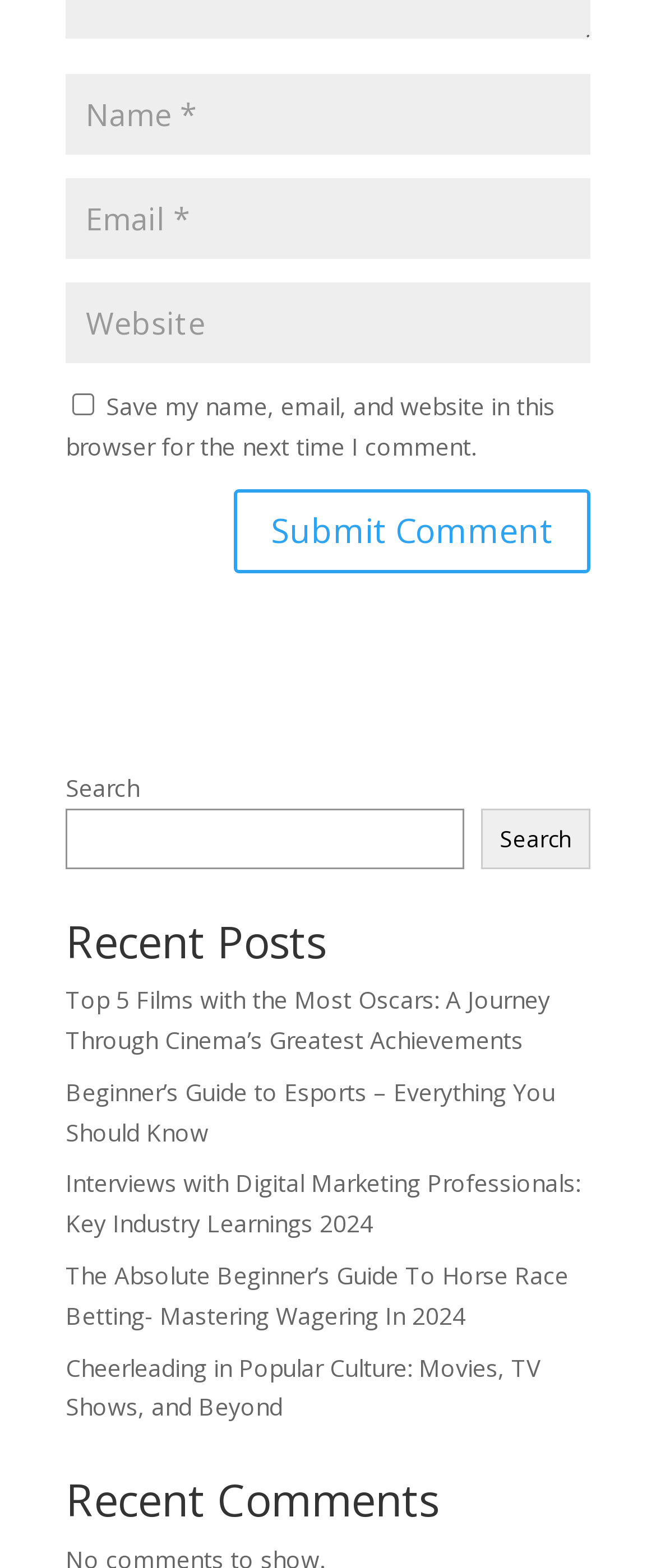Provide a single word or phrase to answer the given question: 
How many textboxes are there for comment submission?

3